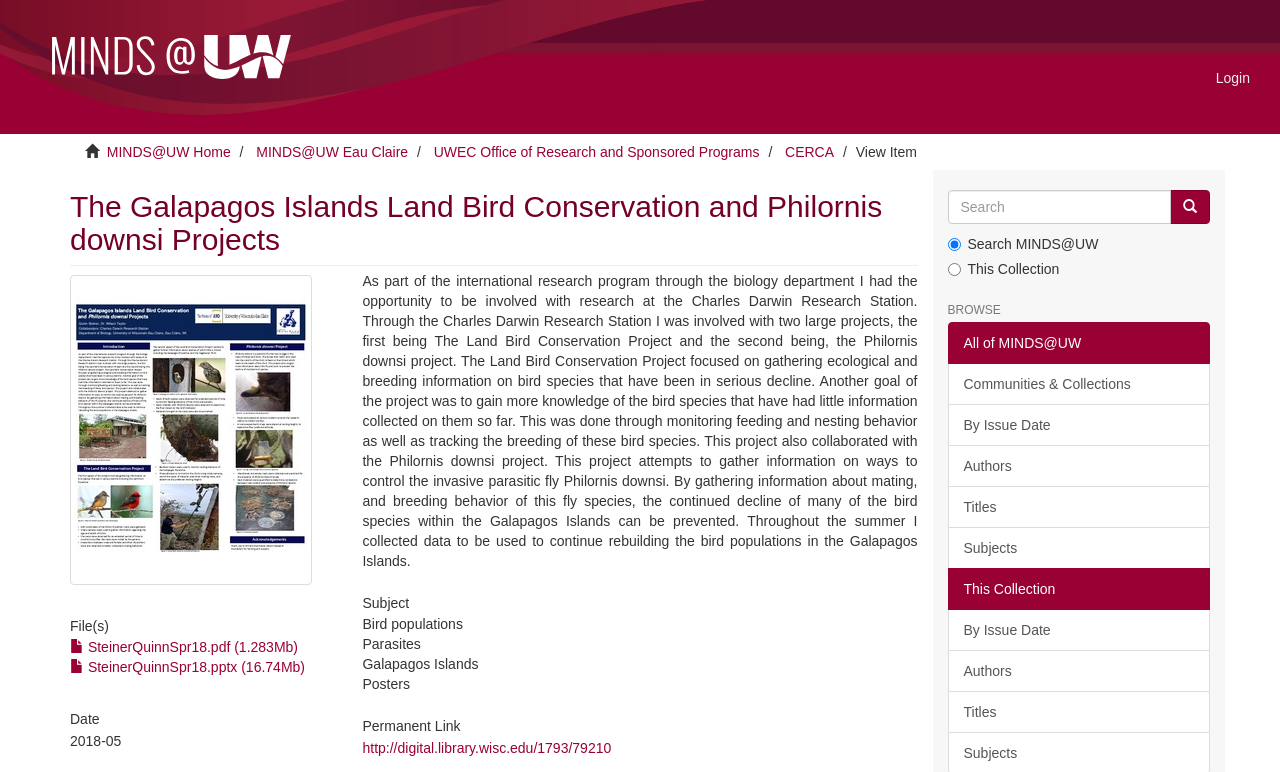Carefully observe the image and respond to the question with a detailed answer:
What is the file format of the first downloadable file?

The first downloadable file is 'SteinerQuinnSpr18.pdf', which indicates that the file format is PDF.